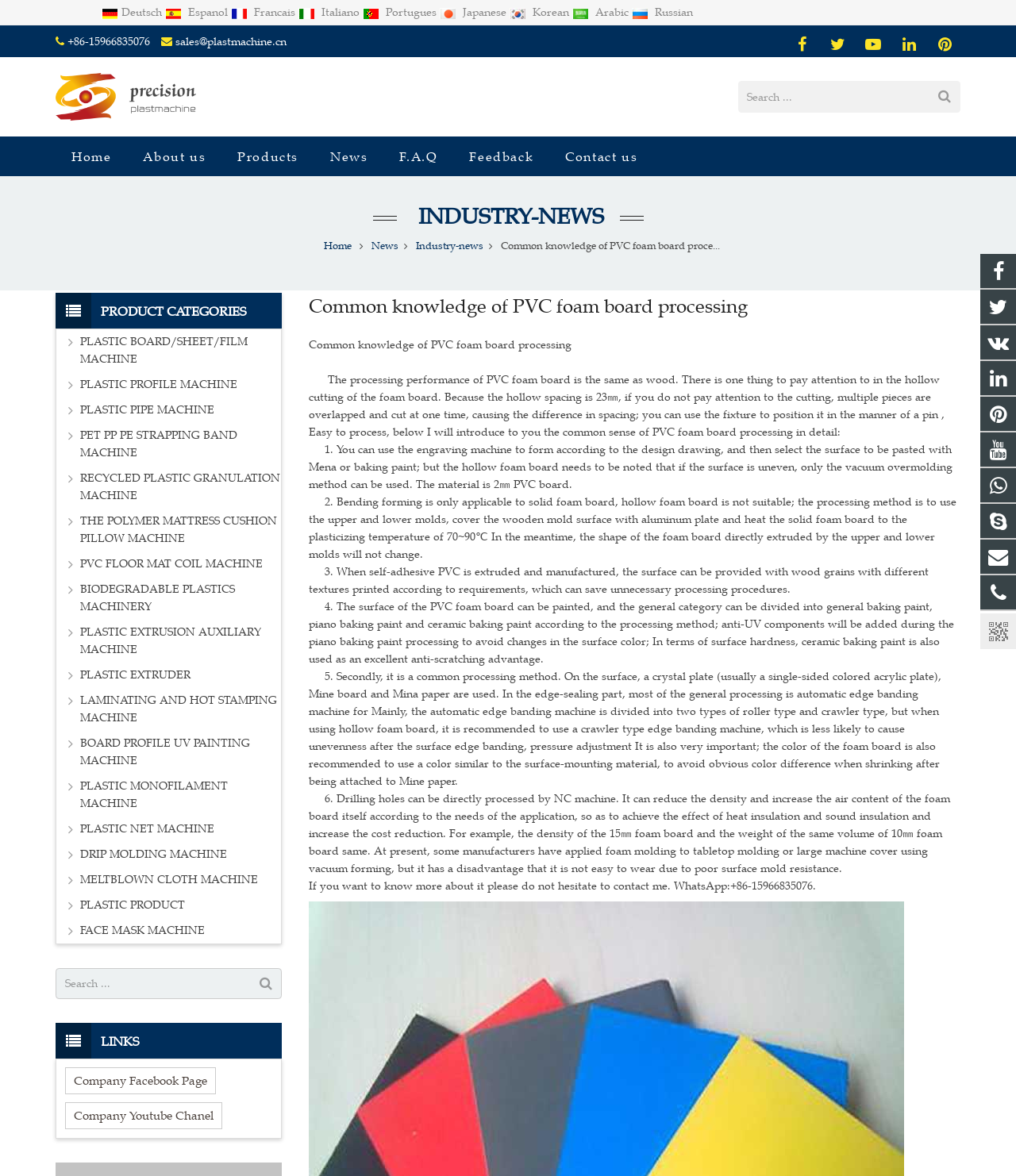Please provide a detailed answer to the question below based on the screenshot: 
What is the purpose of using a crawler type edge banding machine?

The webpage recommends using a crawler type edge banding machine when using hollow foam board to avoid unevenness after surface edge banding, which ensures a smooth finish.